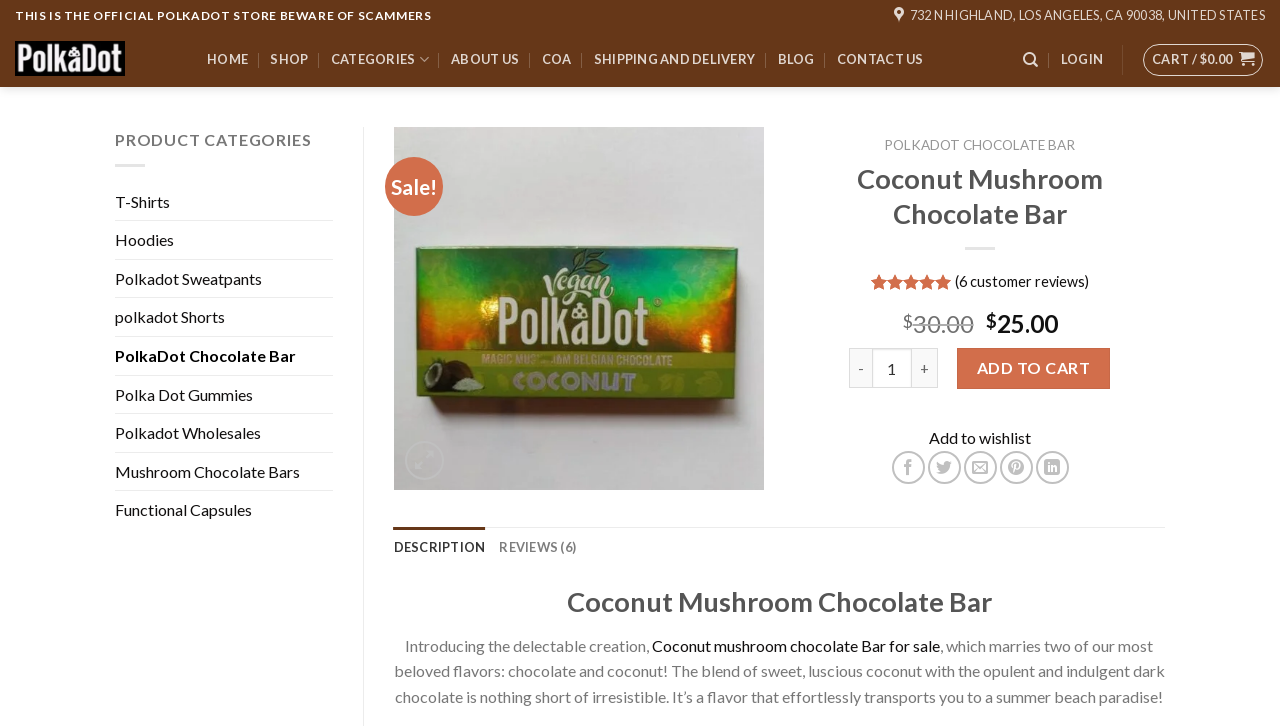Locate the bounding box coordinates of the area to click to fulfill this instruction: "Click on the 'HOME' link". The bounding box should be presented as four float numbers between 0 and 1, in the order [left, top, right, bottom].

[0.162, 0.027, 0.194, 0.138]